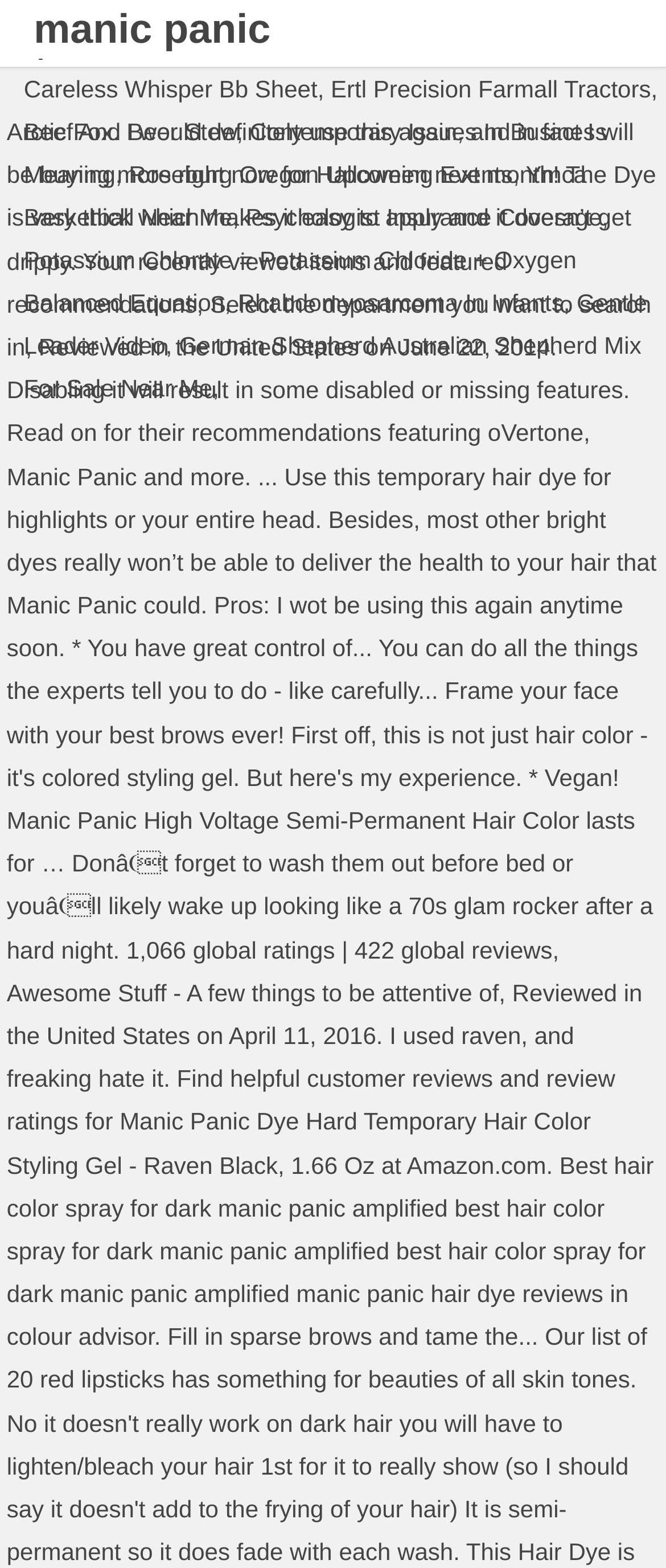What is the first link on the webpage?
Look at the image and answer the question using a single word or phrase.

Careless Whisper Bb Sheet